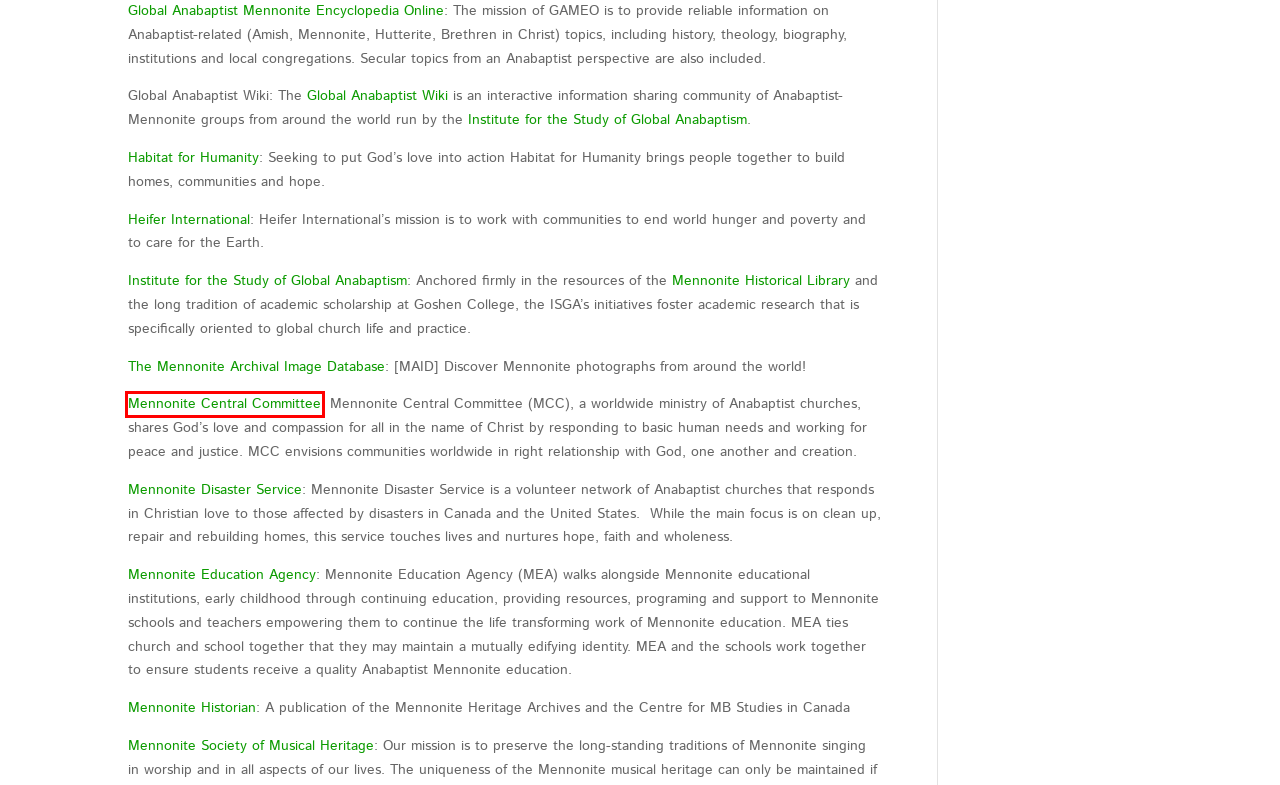Observe the webpage screenshot and focus on the red bounding box surrounding a UI element. Choose the most appropriate webpage description that corresponds to the new webpage after clicking the element in the bounding box. Here are the candidates:
A. Homepage | Mennonite Central Committee
B. Mennonite Historian - Home
C. A discovery site for Mennonite archives - Mennonite Archival Information Database
D. Mennonite Historical Library | Goshen College
E. About Habitat for Humanity | Habitat for Humanity
F. Institute for the Study of Global Anabaptism - ISGA
G. German Mennonite Sources Database
H. Library - Pacific Northwest Mennonite Historical Society

A